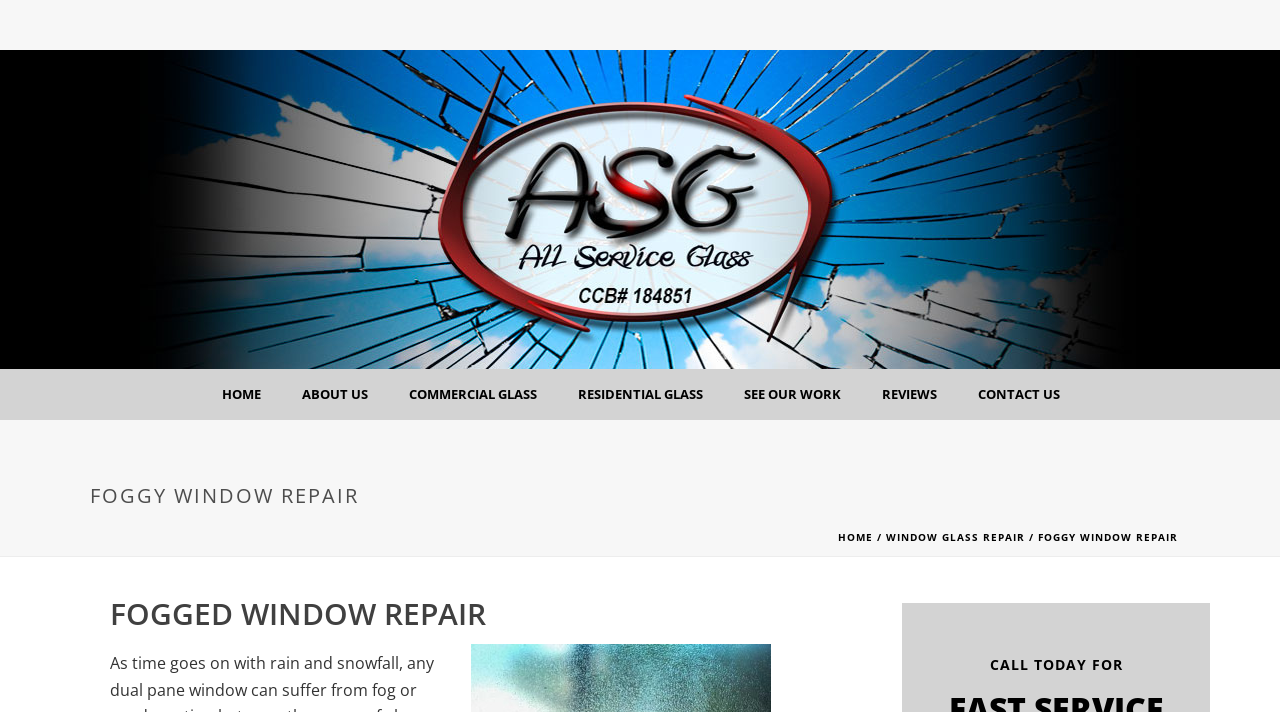What is the last link in the top navigation menu?
Please utilize the information in the image to give a detailed response to the question.

I looked at the top navigation menu and found the last link is 'CONTACT US'.